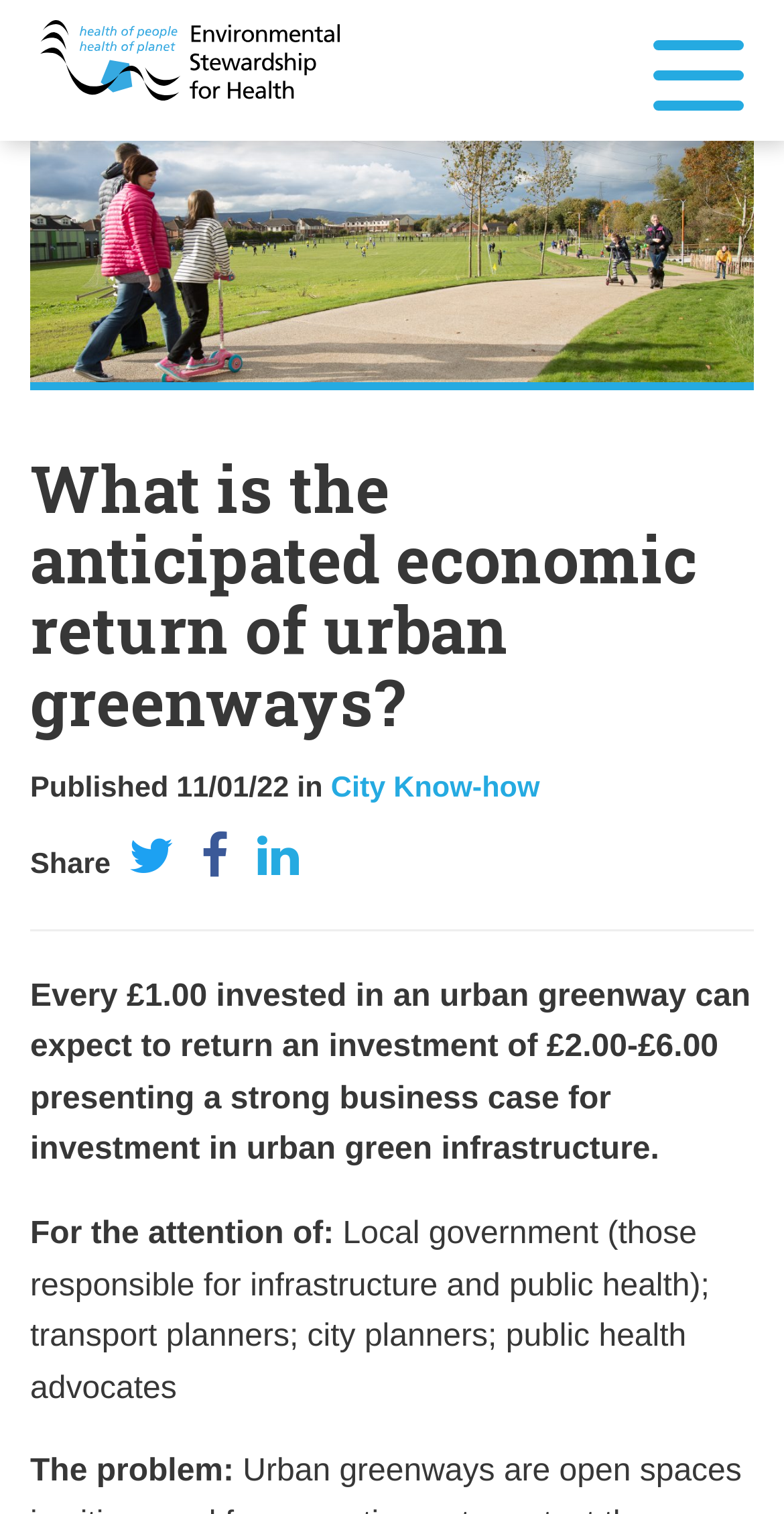Please provide a detailed answer to the question below based on the screenshot: 
What is the location of the Connswater Community Greenway?

I found the answer by looking at the StaticText element with the text 'Dixon Hollow, Connswater Community Greenway, Belfast, Northern Ireland.' which provides the location information.